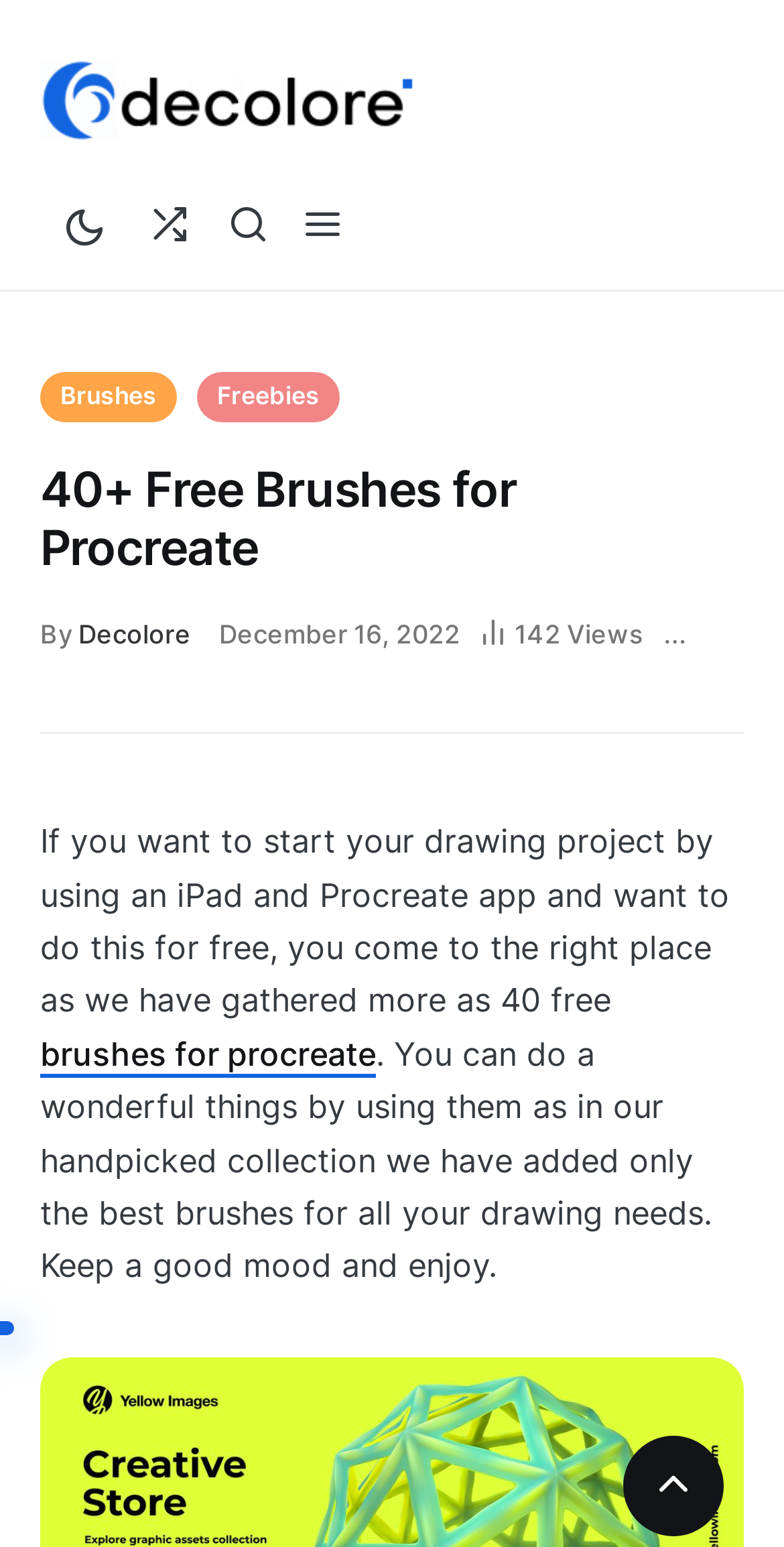Please examine the image and provide a detailed answer to the question: How many free brushes are available?

The answer can be found in the heading '40+ Free Brushes for Procreate' which indicates that there are more than 40 free brushes available on this webpage.